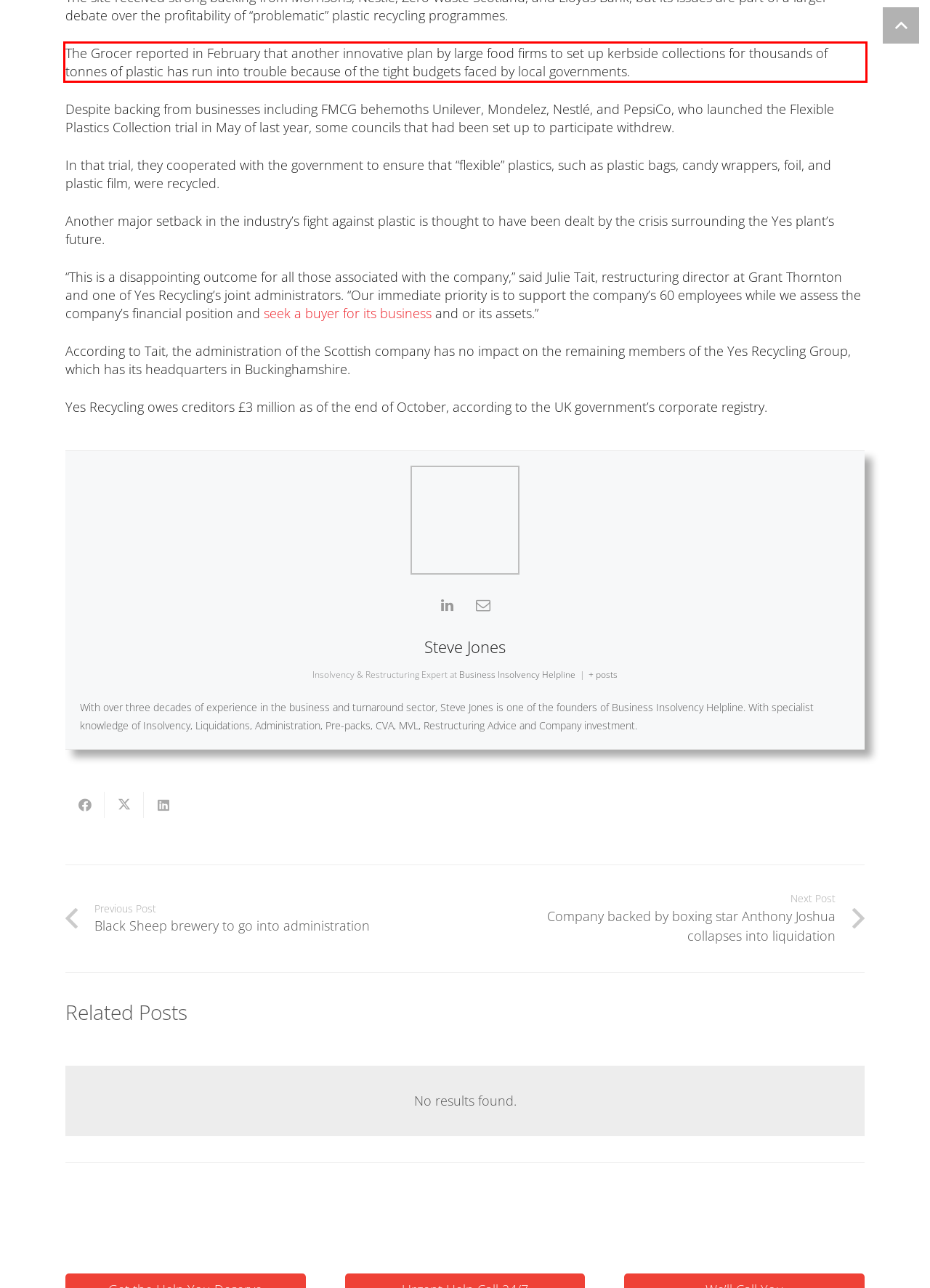Please perform OCR on the UI element surrounded by the red bounding box in the given webpage screenshot and extract its text content.

The Grocer reported in February that another innovative plan by large food firms to set up kerbside collections for thousands of tonnes of plastic has run into trouble because of the tight budgets faced by local governments.